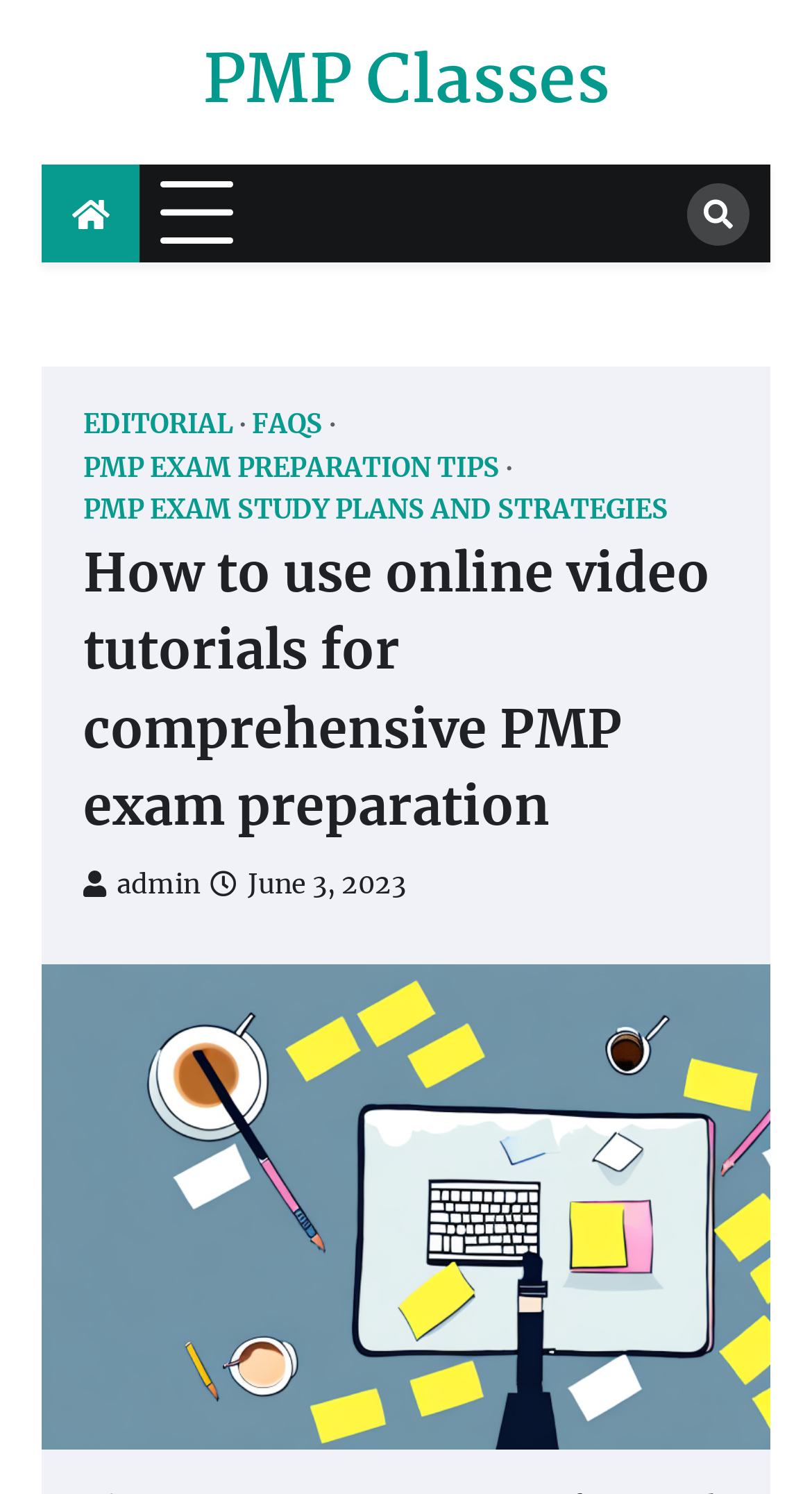Identify and provide the text of the main header on the webpage.

How to use online video tutorials for comprehensive PMP exam preparation